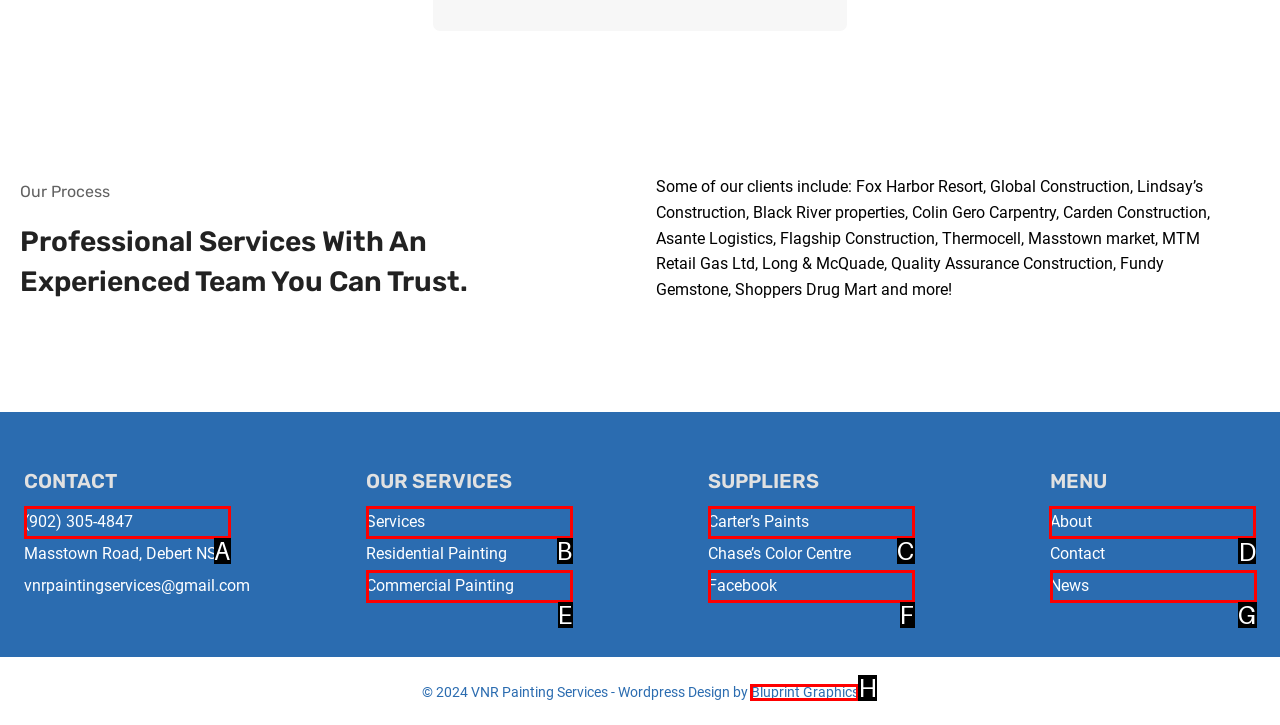Which lettered option should I select to achieve the task: Go to 'About' according to the highlighted elements in the screenshot?

D